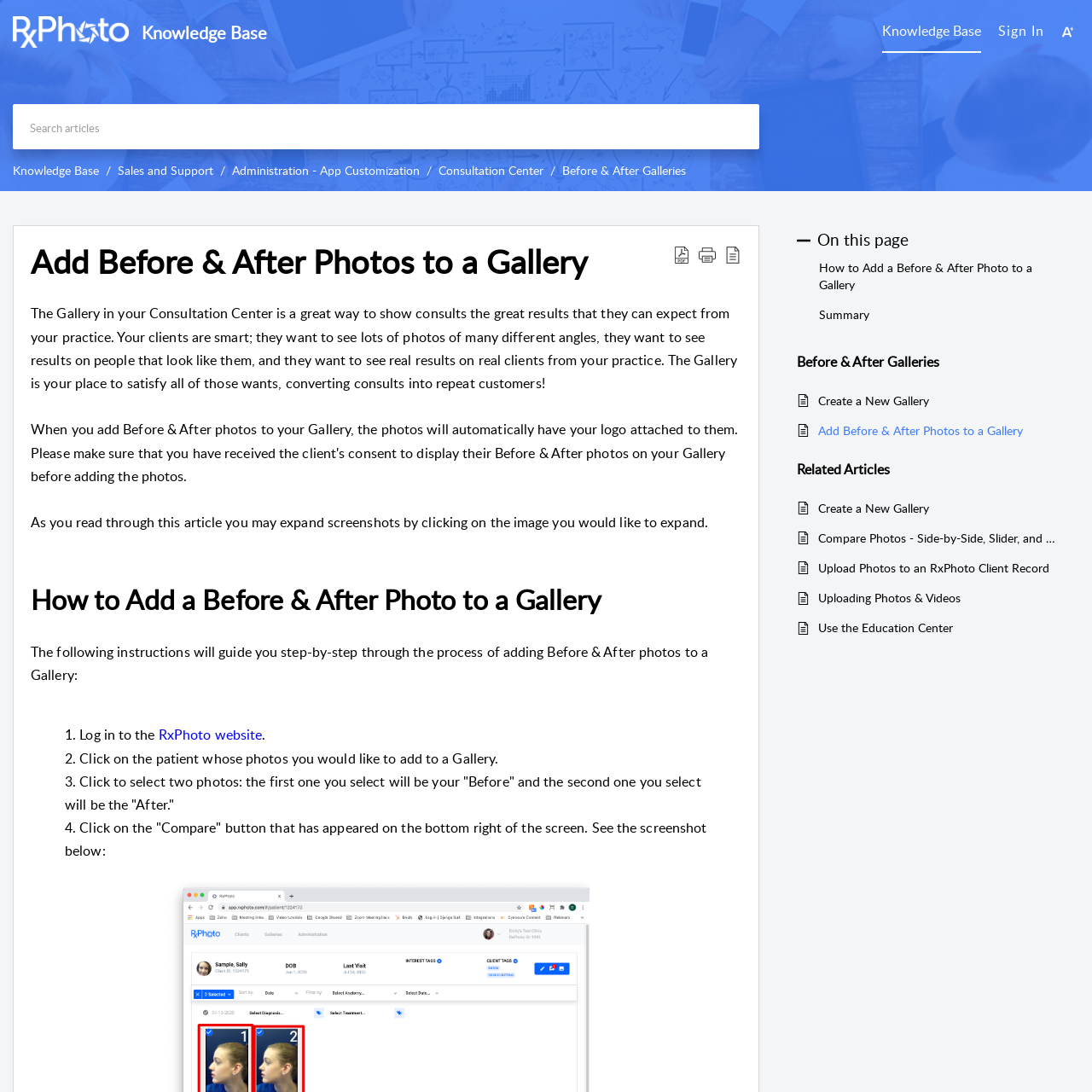Direct your attention to the red-outlined image and answer the question in a word or phrase: What is the purpose of showcasing diverse angles?

To convert consultations into repeat clients